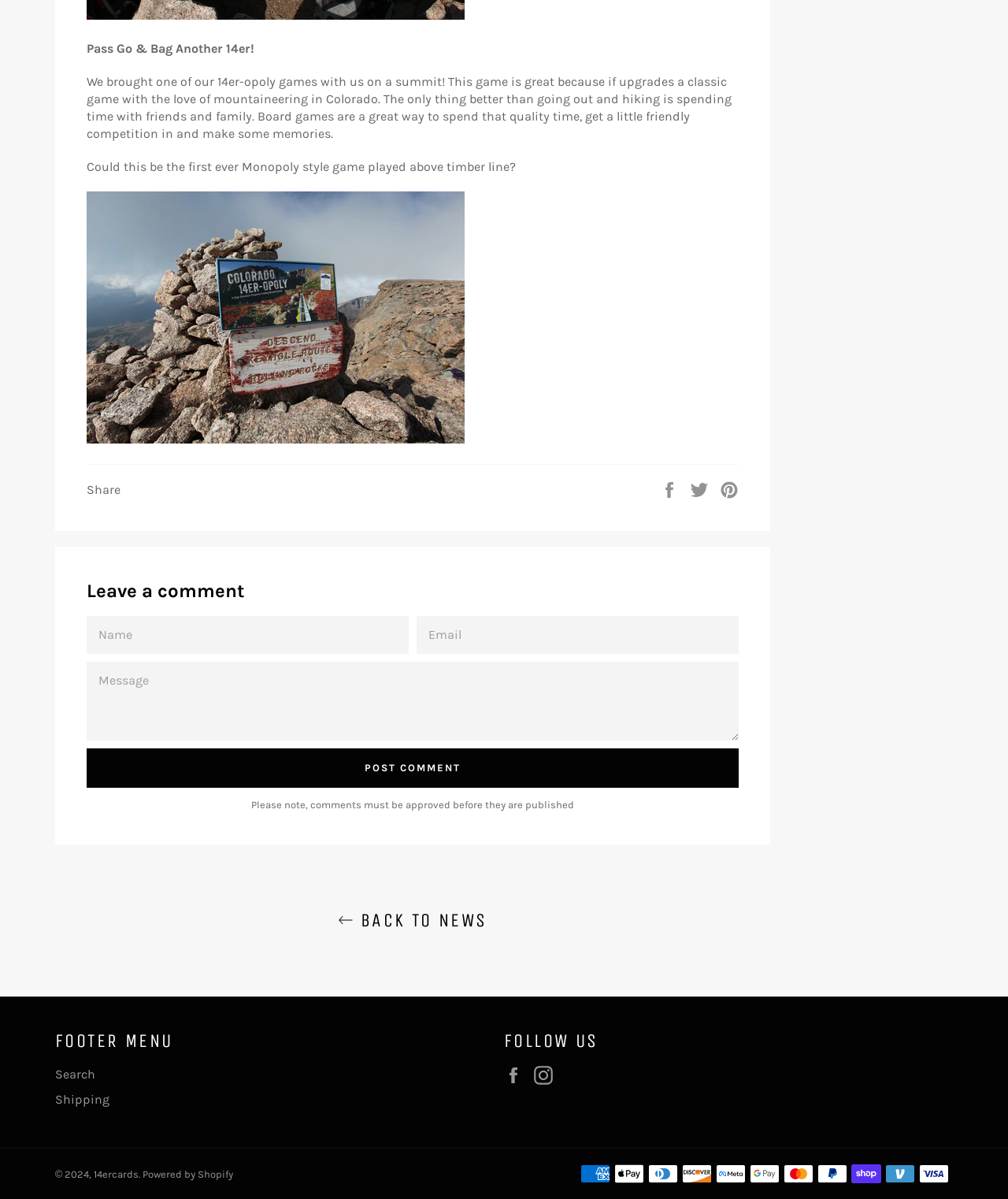Please identify the bounding box coordinates of the element that needs to be clicked to execute the following command: "Search". Provide the bounding box using four float numbers between 0 and 1, formatted as [left, top, right, bottom].

[0.055, 0.89, 0.095, 0.902]